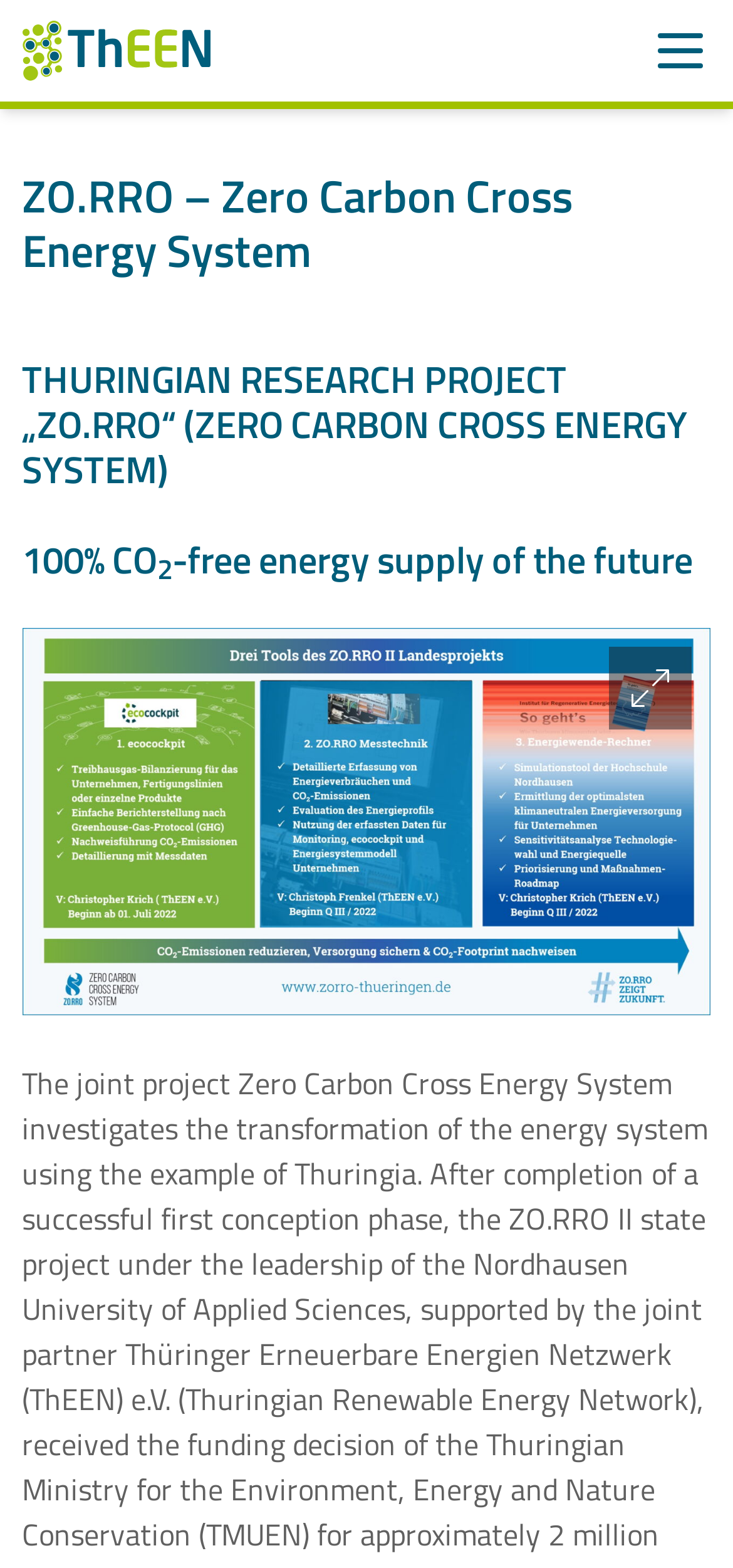Predict the bounding box coordinates of the area that should be clicked to accomplish the following instruction: "Click the logo of ThEEN e.V.". The bounding box coordinates should consist of four float numbers between 0 and 1, i.e., [left, top, right, bottom].

[0.03, 0.013, 0.286, 0.052]